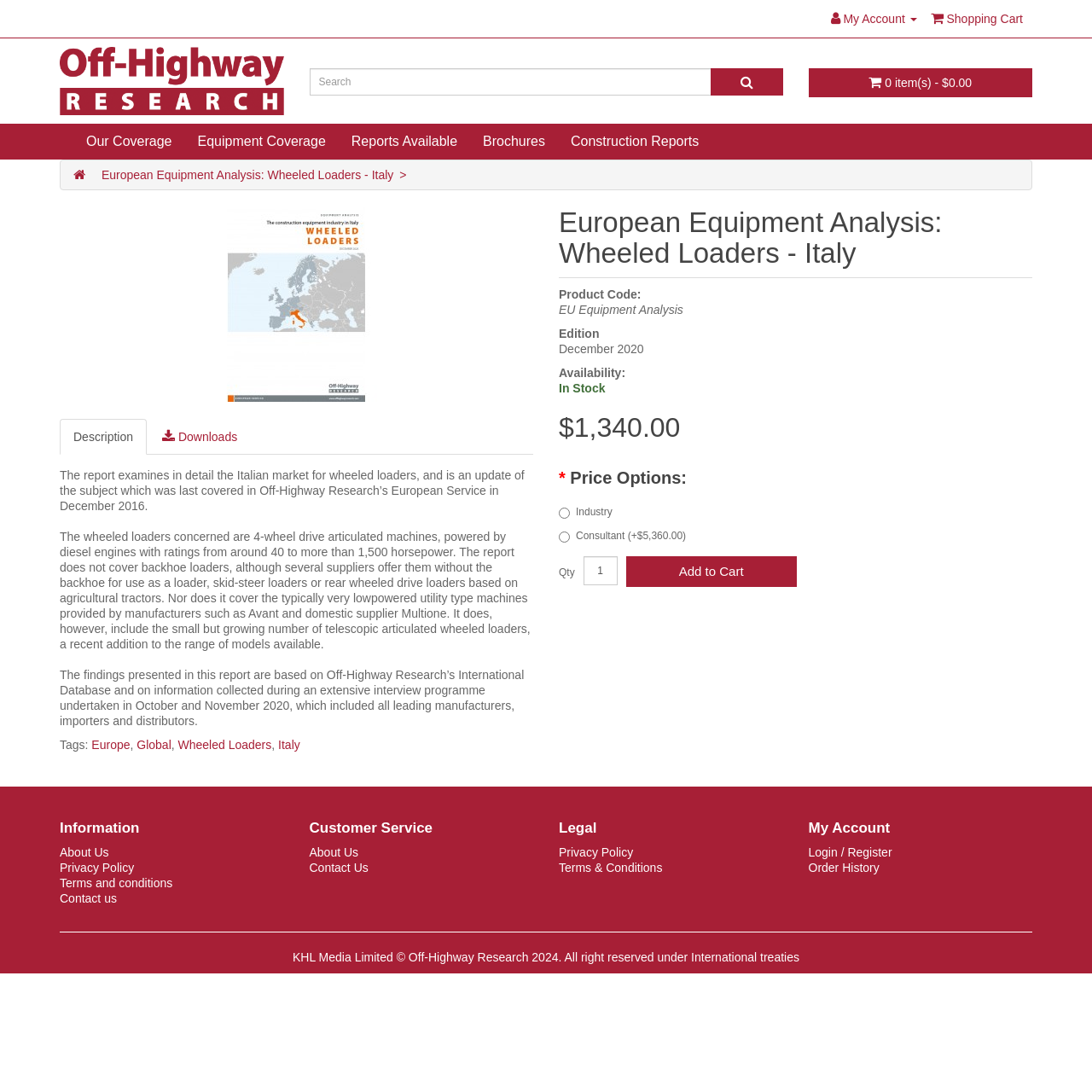Pinpoint the bounding box coordinates of the element that must be clicked to accomplish the following instruction: "Add report to cart". The coordinates should be in the format of four float numbers between 0 and 1, i.e., [left, top, right, bottom].

[0.573, 0.51, 0.729, 0.538]